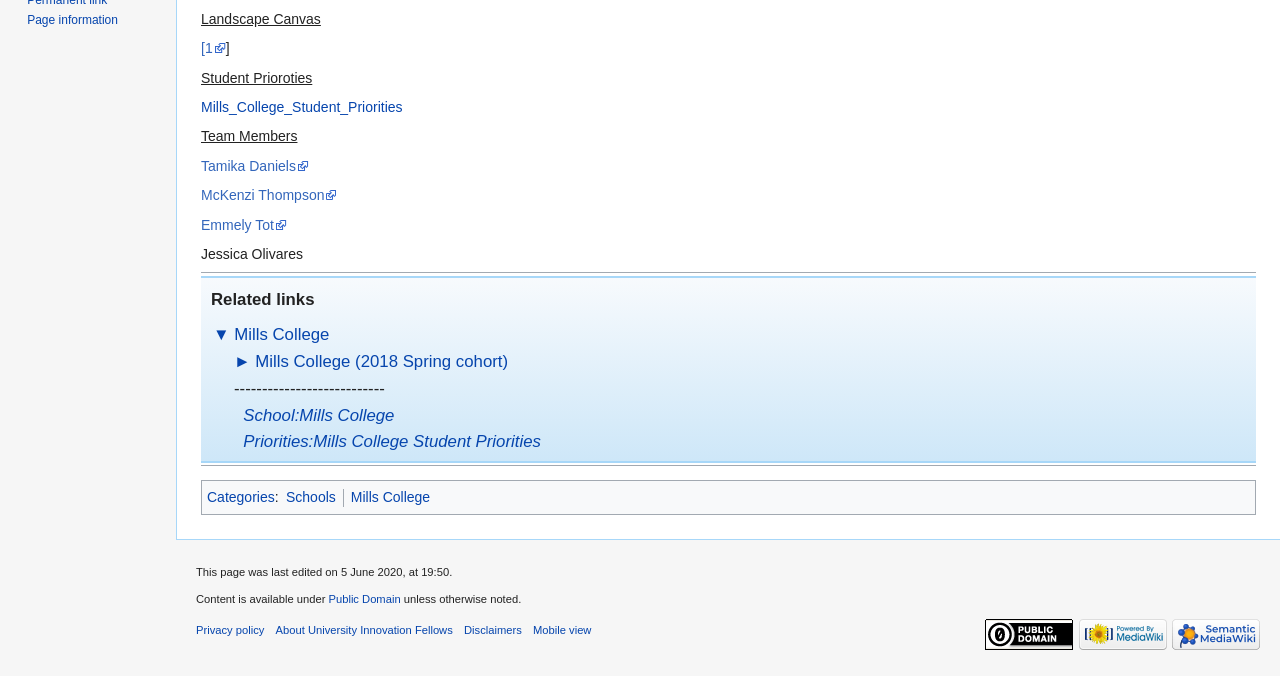Based on the provided description, "alt="Powered by MediaWiki"", find the bounding box of the corresponding UI element in the screenshot.

[0.843, 0.928, 0.912, 0.946]